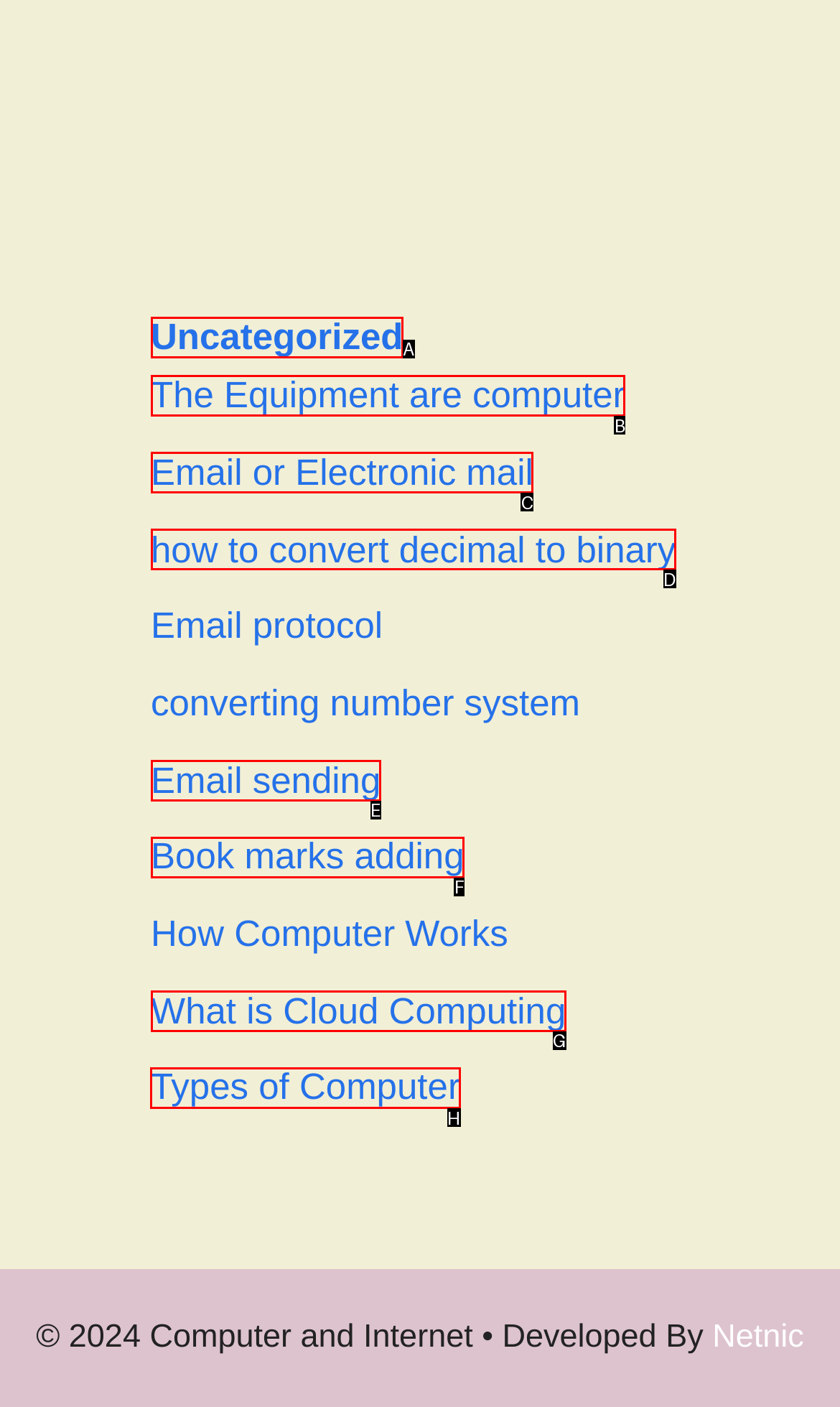Which HTML element should be clicked to complete the following task: Visit the page about types of computer?
Answer with the letter corresponding to the correct choice.

H